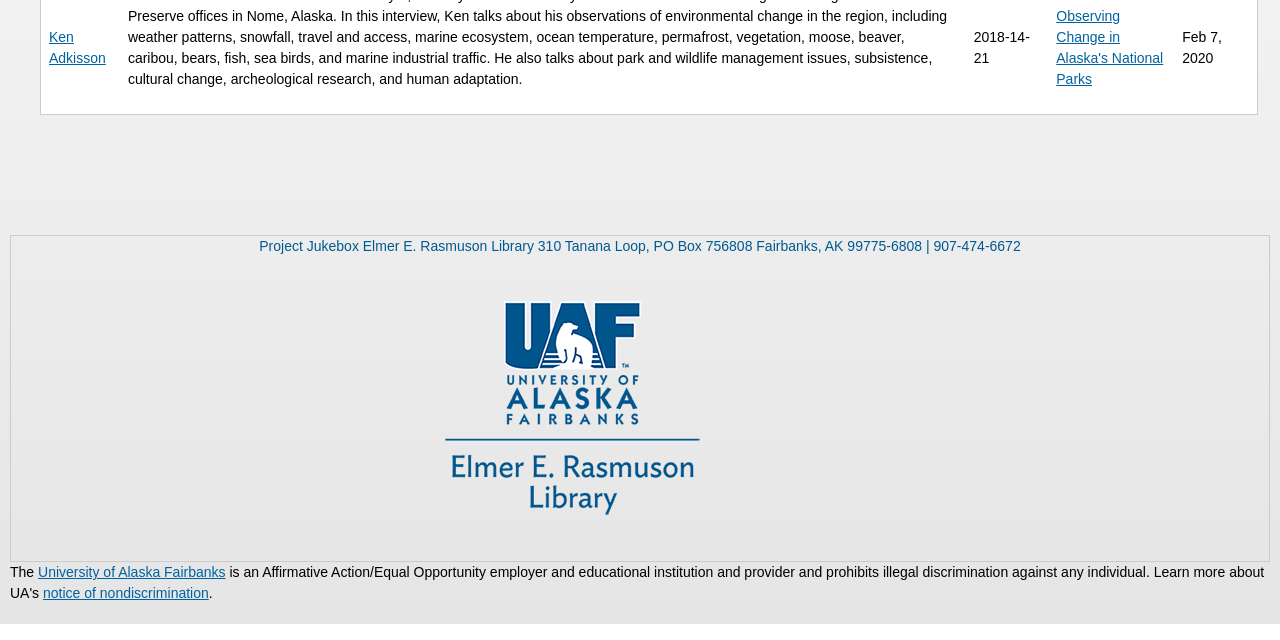Please find the bounding box for the UI component described as follows: "Ken Adkisson".

[0.038, 0.045, 0.083, 0.103]